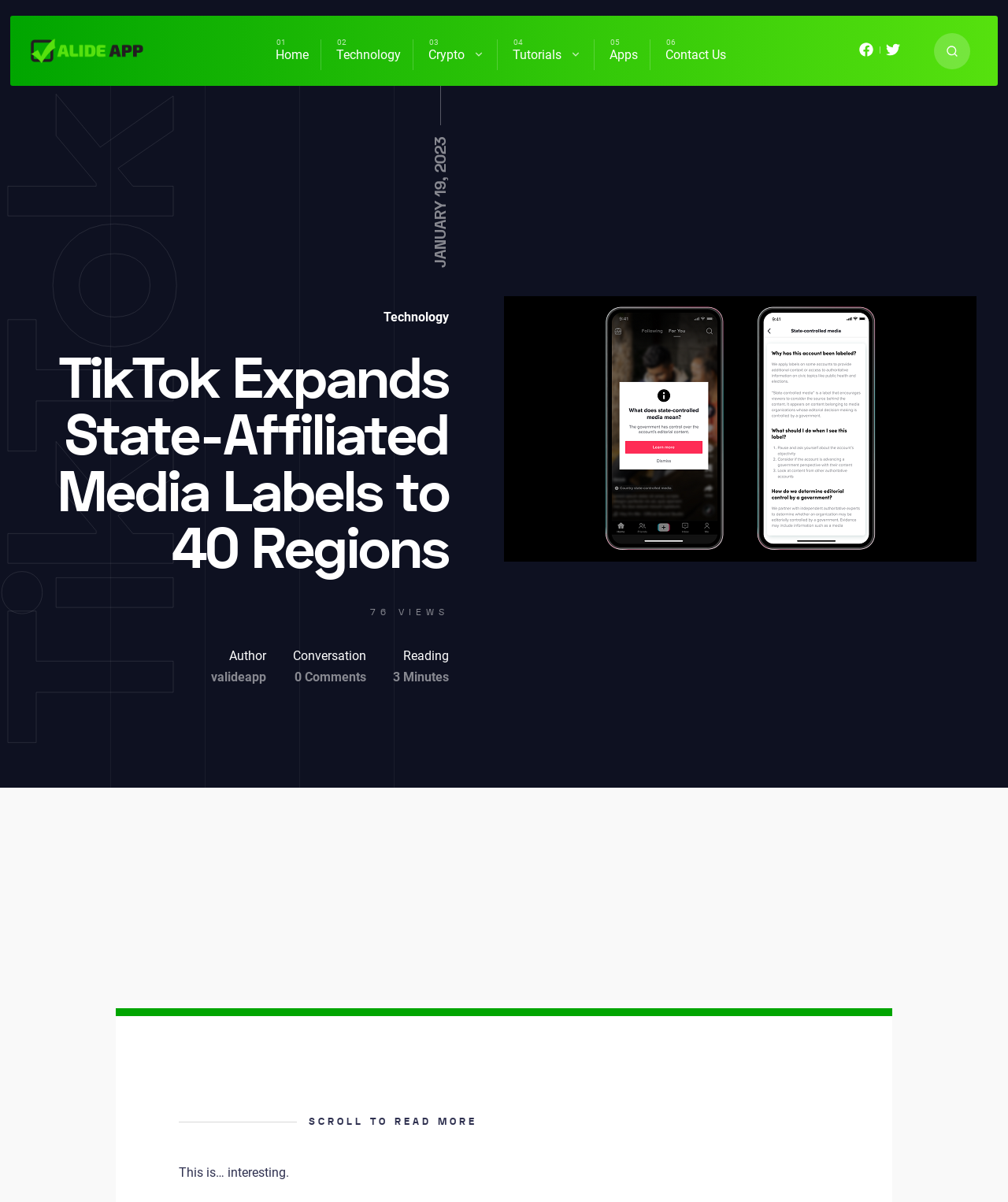What is the estimated reading time of the article?
Please answer the question with a detailed and comprehensive explanation.

I looked for information about the reading time of the article and found the static text '3 Minutes' which appears to be the estimated reading time.